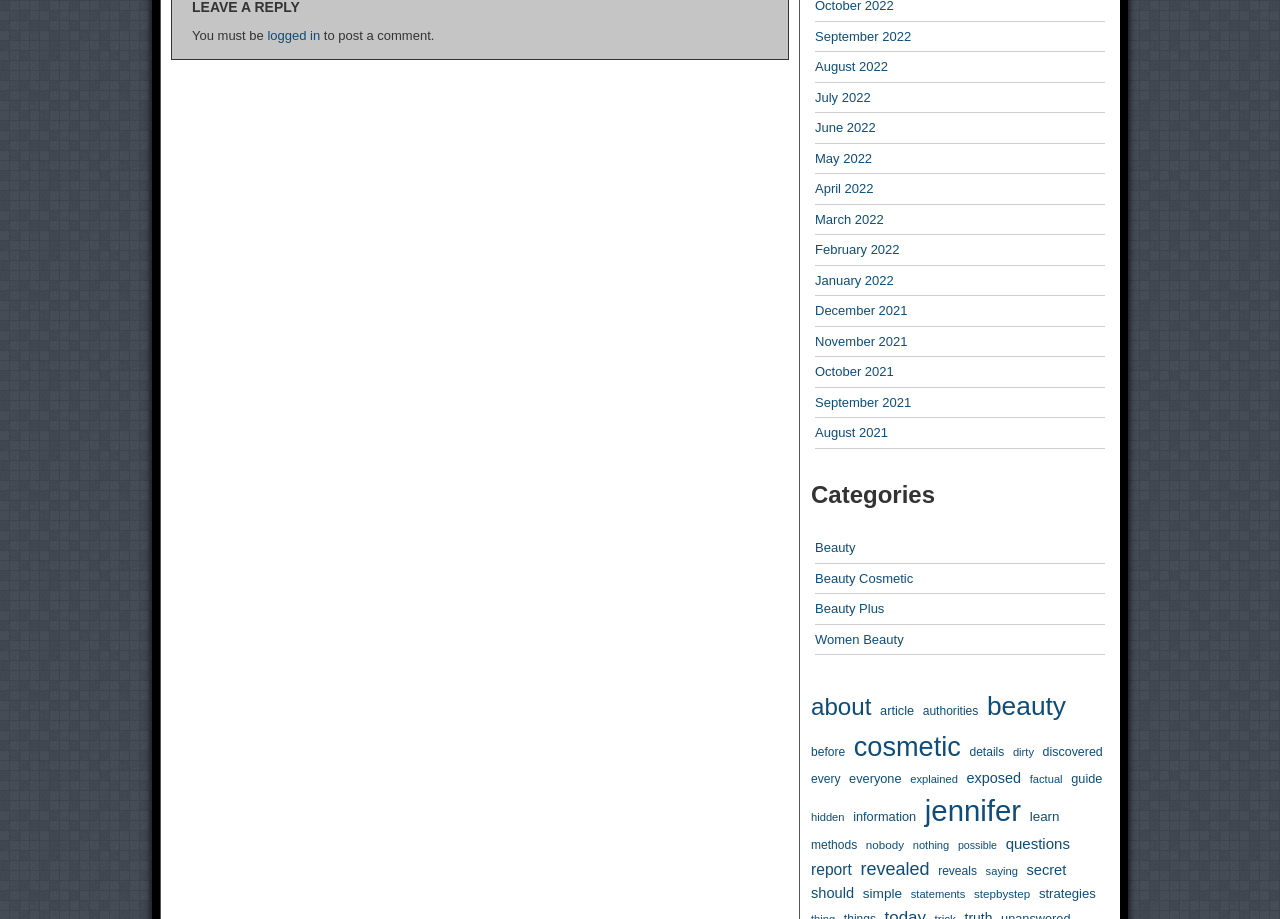Locate the bounding box coordinates of the clickable region necessary to complete the following instruction: "Select the 'Beauty' category". Provide the coordinates in the format of four float numbers between 0 and 1, i.e., [left, top, right, bottom].

[0.637, 0.588, 0.668, 0.604]